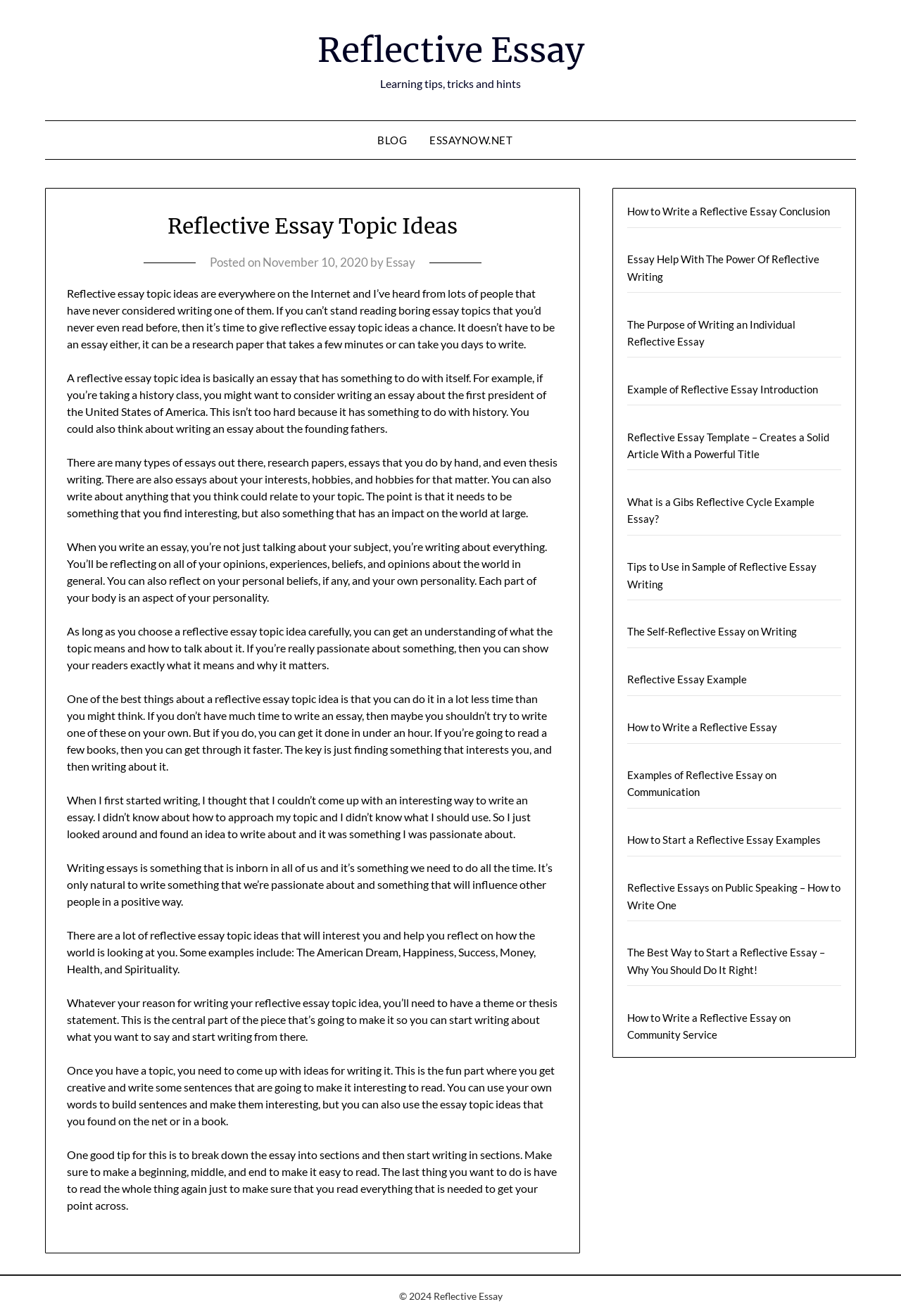Show the bounding box coordinates of the region that should be clicked to follow the instruction: "Click on 'Reflective Essay' link."

[0.352, 0.022, 0.648, 0.054]